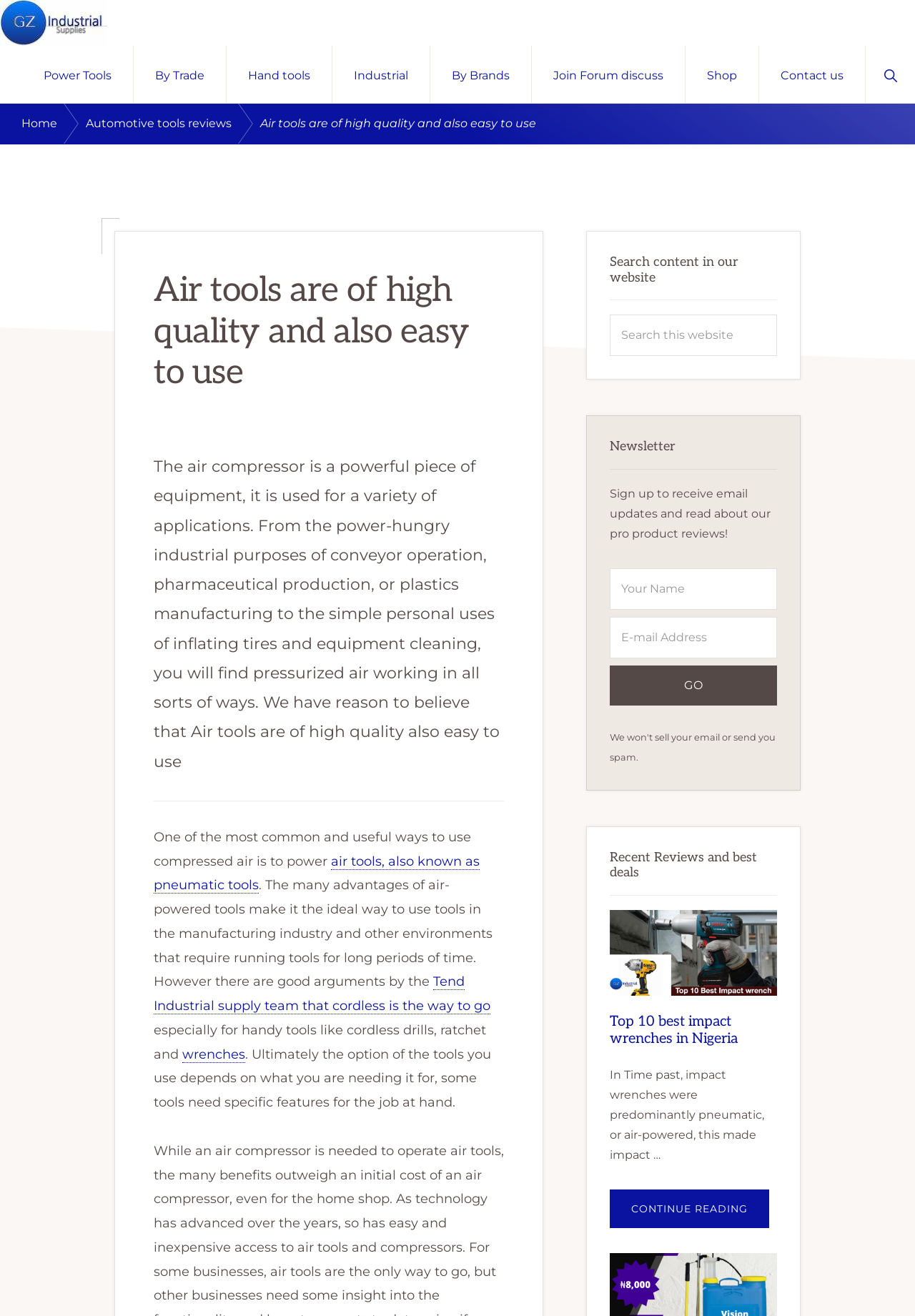Given the description: "aria-label="Your Name" name="#" placeholder="Your Name"", determine the bounding box coordinates of the UI element. The coordinates should be formatted as four float numbers between 0 and 1, [left, top, right, bottom].

[0.666, 0.432, 0.849, 0.463]